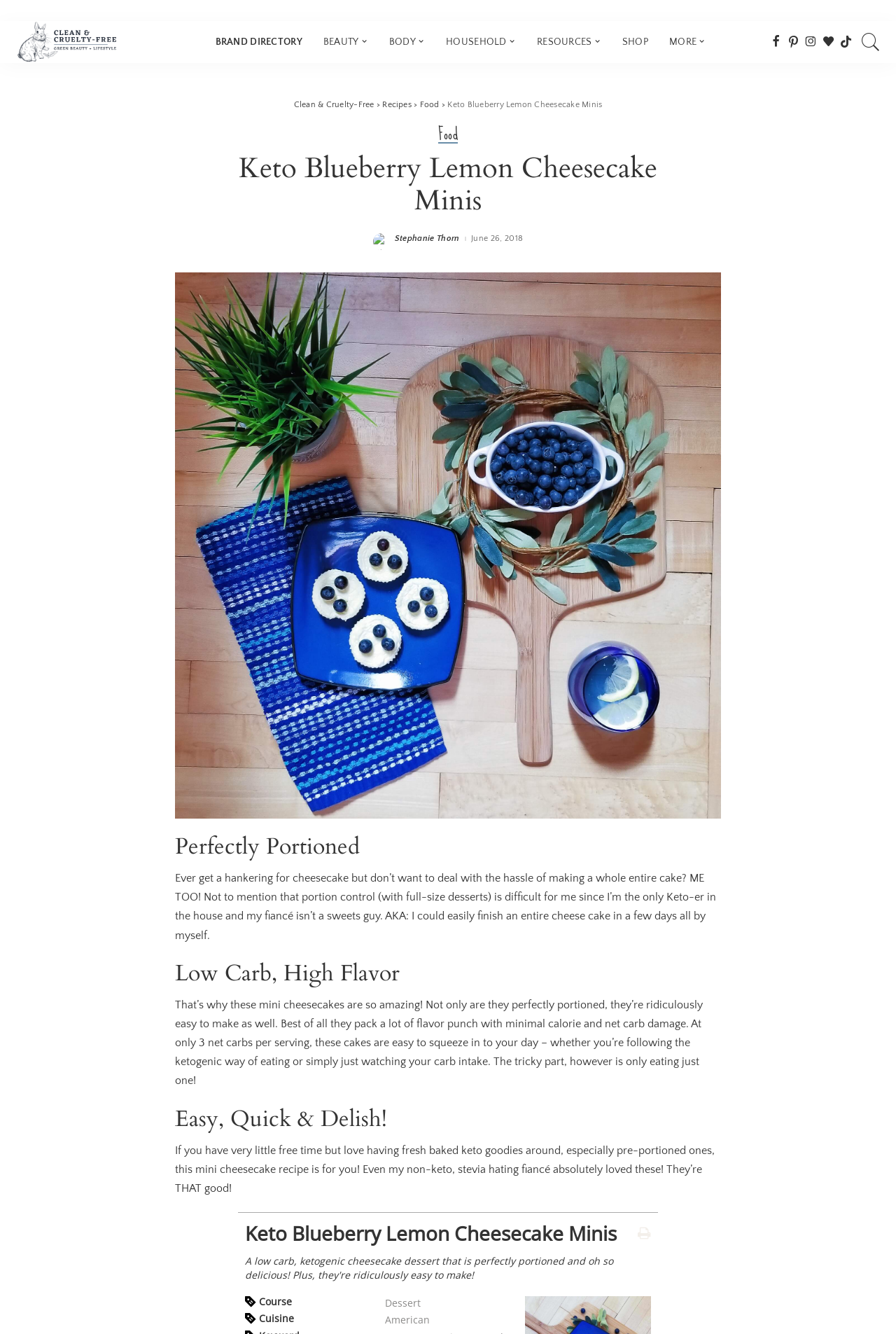How many net carbs are in each serving?
Provide a detailed and well-explained answer to the question.

I found the answer by reading the text on the webpage, which states 'At only 3 net carbs per serving, these cakes are easy to squeeze in to your day...'.